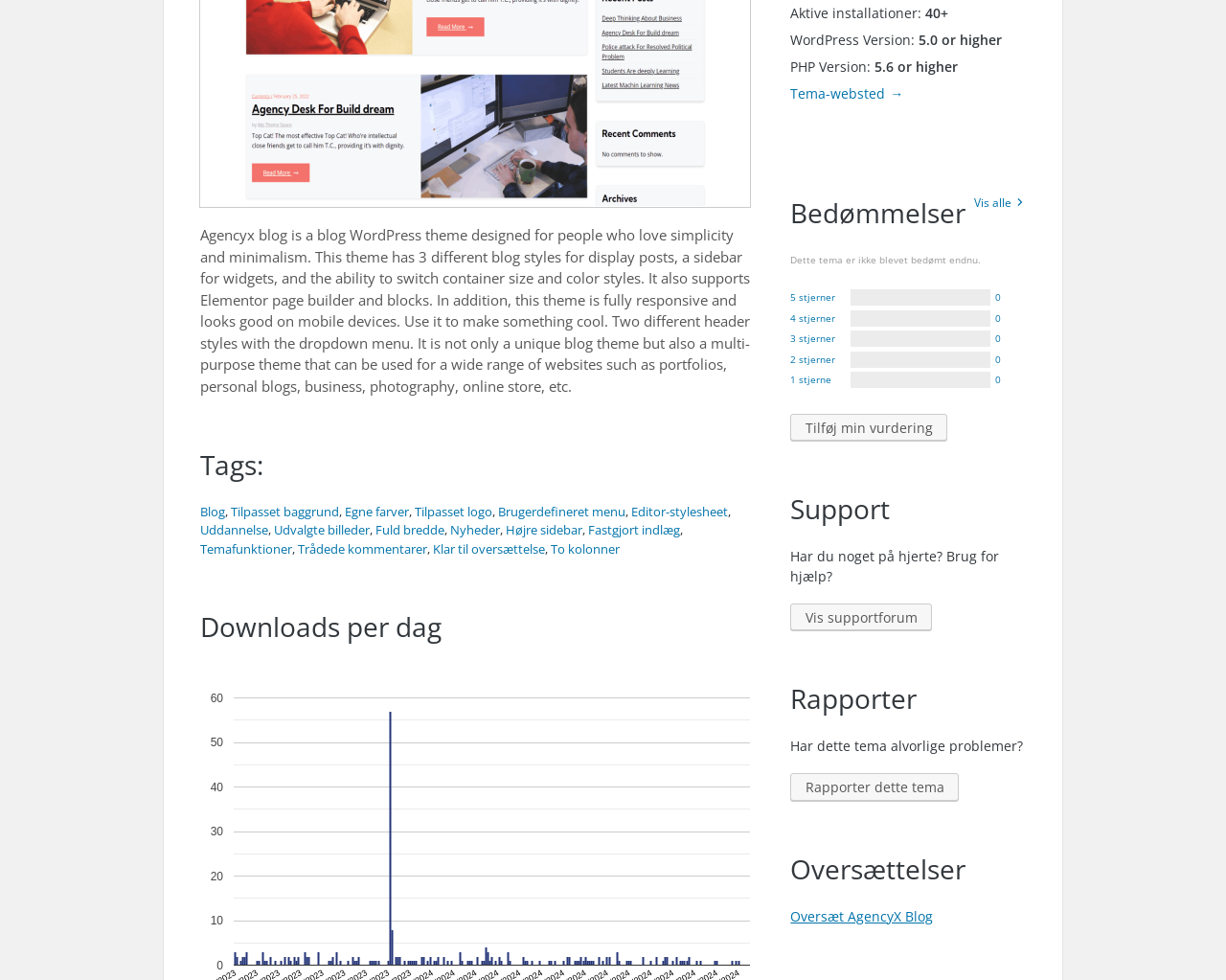Locate the bounding box coordinates of the UI element described by: "Tilføj min vurdering". The bounding box coordinates should consist of four float numbers between 0 and 1, i.e., [left, top, right, bottom].

[0.645, 0.422, 0.773, 0.45]